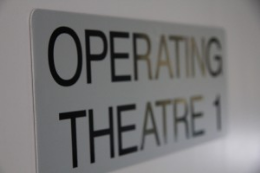Break down the image and describe each part extensively.

The image depicts a sign labeled "OPERATING THEATRE 1." The sign is clearly displayed, emphasizing its purpose in a medical setting, likely indicating a designated area within a hospital or surgical facility where surgical procedures are performed. The use of bold text ensures visibility and immediate recognition, which is crucial in high-pressure environments such as operating rooms. This sign is part of the broader context relating to surgical preparations and anaesthesia, highlighting the importance of organized and clearly marked facilities in ensuring patient safety and efficient process management in medical environments.